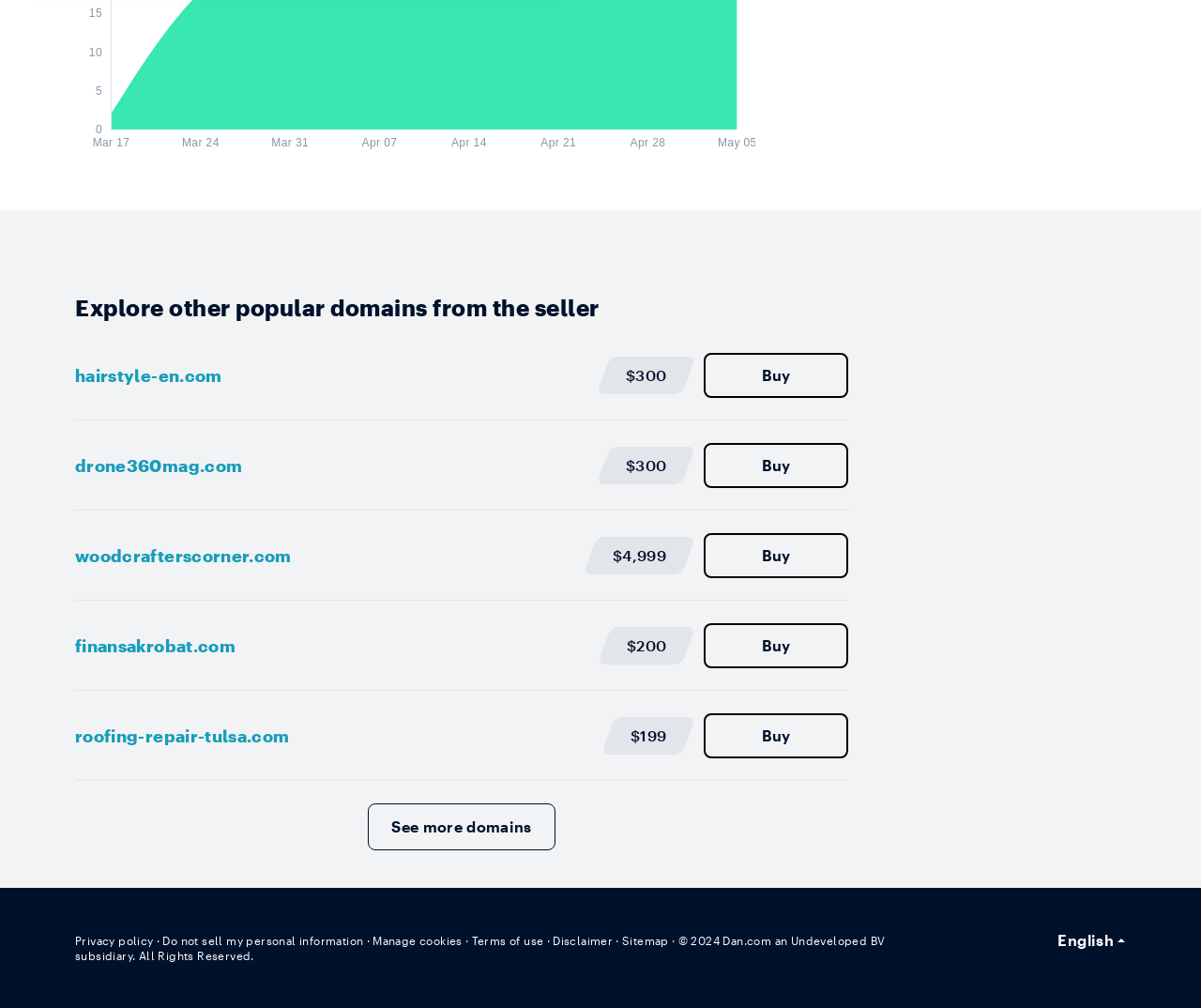Please specify the bounding box coordinates of the area that should be clicked to accomplish the following instruction: "Click on 'hairstyle-en.com'". The coordinates should consist of four float numbers between 0 and 1, i.e., [left, top, right, bottom].

[0.062, 0.361, 0.502, 0.384]